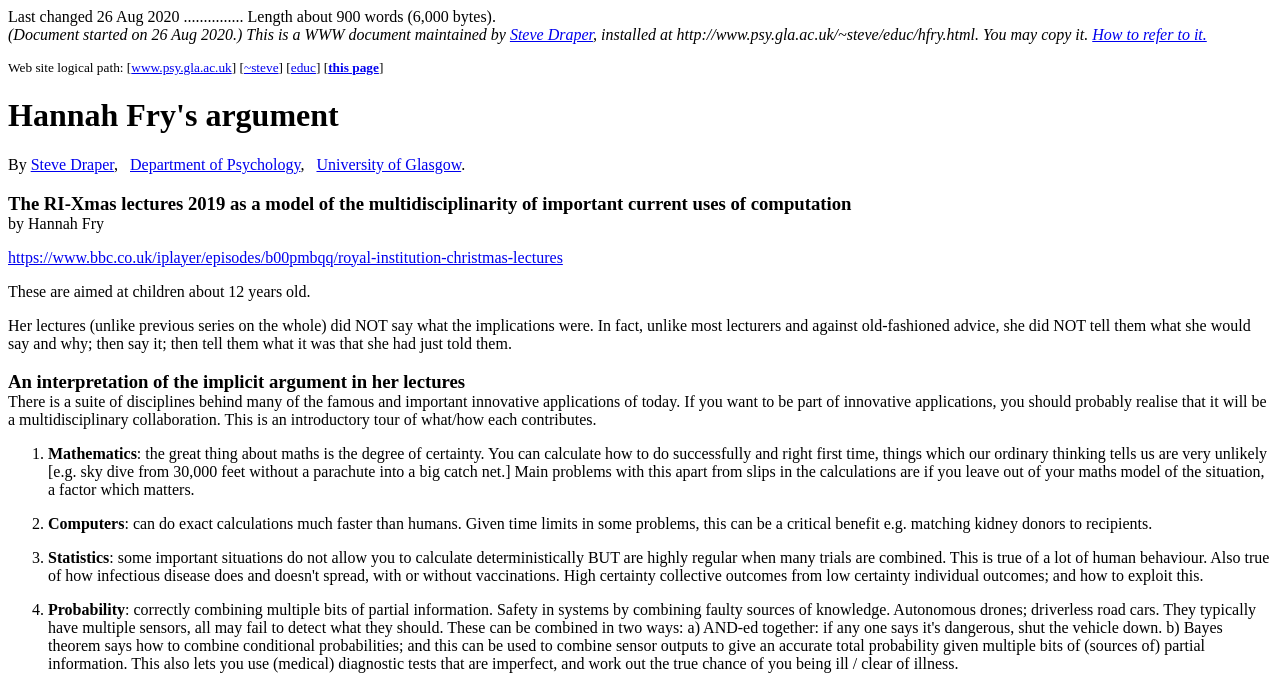Analyze the image and deliver a detailed answer to the question: What is the main problem with mathematics in real-world applications?

The main problem with mathematics in real-world applications is that if you leave out of your maths model of the situation, a factor which matters, which is mentioned in the text 'Main problems with this apart from slips in the calculations are if you leave out of your maths model of the situation, a factor which matters'.